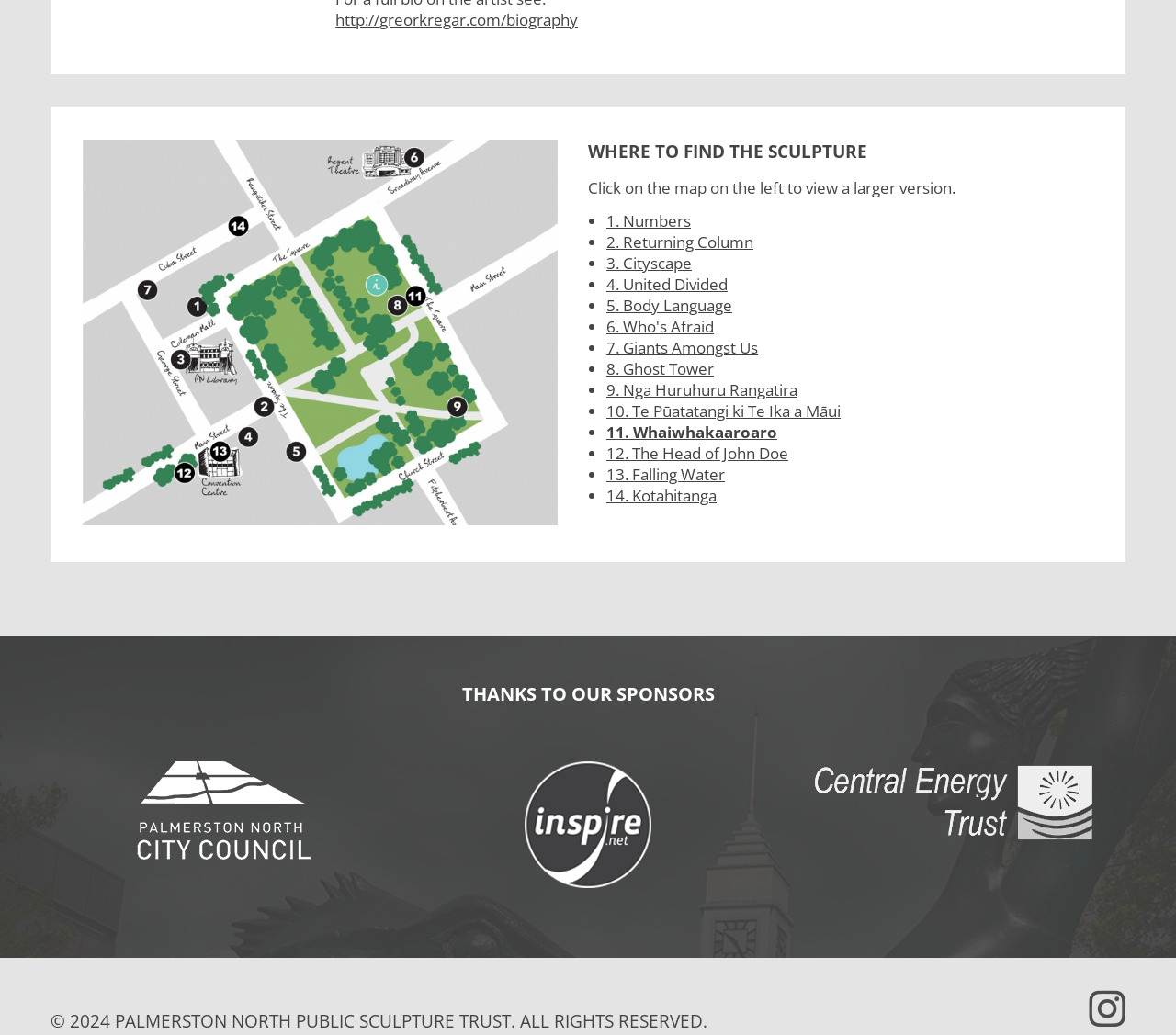Give a concise answer using one word or a phrase to the following question:
How many sculptures are listed?

14